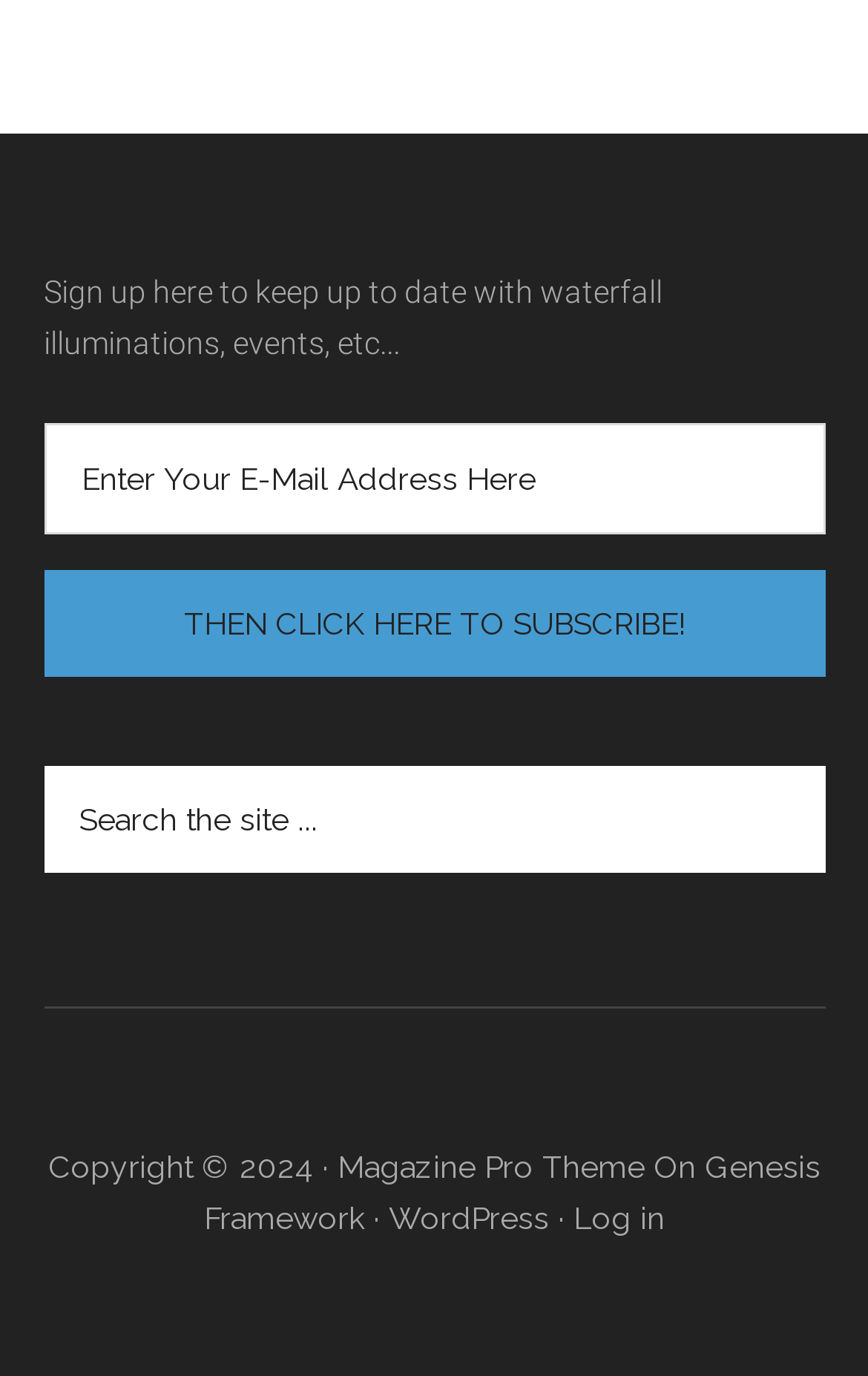What is the copyright year of the website?
Using the picture, provide a one-word or short phrase answer.

2024